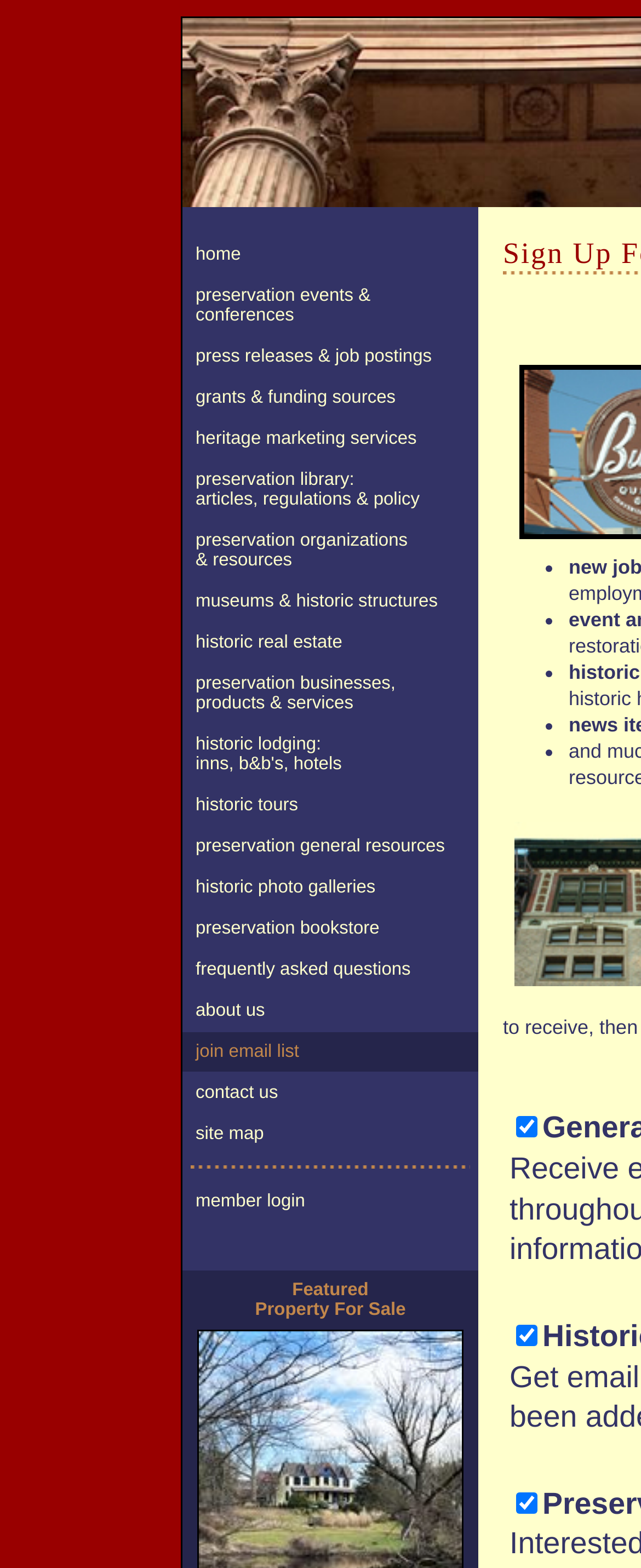Use a single word or phrase to answer the question: What type of organizations may find this website useful?

Historical Societies